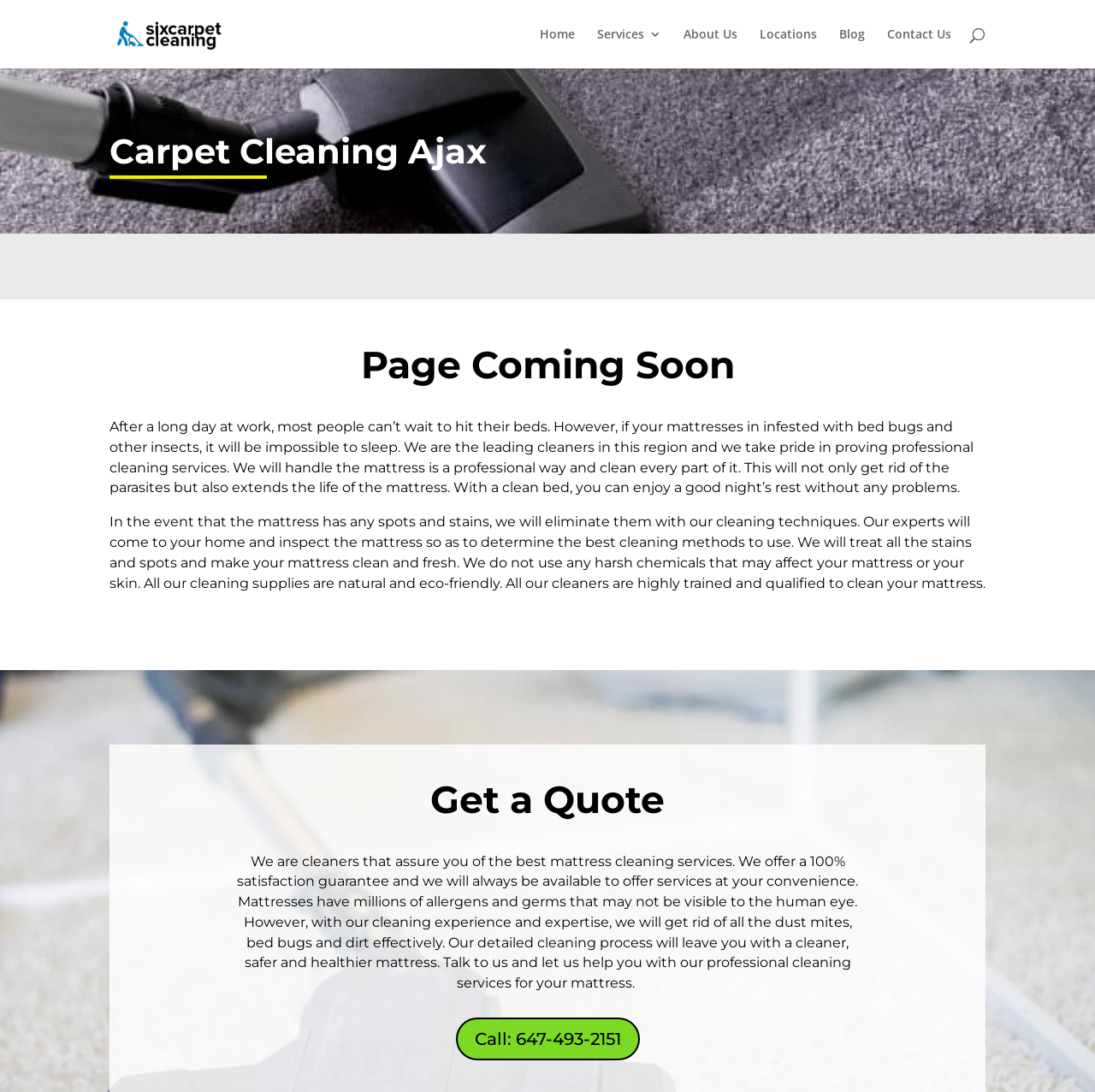Generate a detailed explanation of the webpage's features and information.

The webpage is about Six Carpet Cleaning of Ajax, a carpet cleaner service. At the top left, there is a link to "Carpet Cleaner" accompanied by an image with the same description. Below this, there is a navigation menu with links to "Home", "Services 3", "About Us", "Locations", "Blog", and "Contact Us", aligned horizontally across the top of the page.

In the main content area, there is a search bar spanning the entire width of the page. Below the search bar, there are three headings: "Carpet Cleaning Ajax", "Page Coming Soon", and "Get a Quote". The first heading is followed by two paragraphs of text describing the importance of professional mattress cleaning services, highlighting the company's expertise in removing bed bugs, stains, and allergens from mattresses using eco-friendly cleaning supplies.

The second paragraph explains the company's cleaning process, emphasizing their use of natural cleaning methods and highly trained cleaners. Below these paragraphs, there is another block of text describing the company's guarantee and convenience, as well as the benefits of their detailed cleaning process.

At the bottom of the page, there is a call-to-action link "Call: 647-493-2151" encouraging visitors to contact the company for their services. Overall, the webpage appears to be a landing page for the company's mattress cleaning services, providing information about their expertise and services.